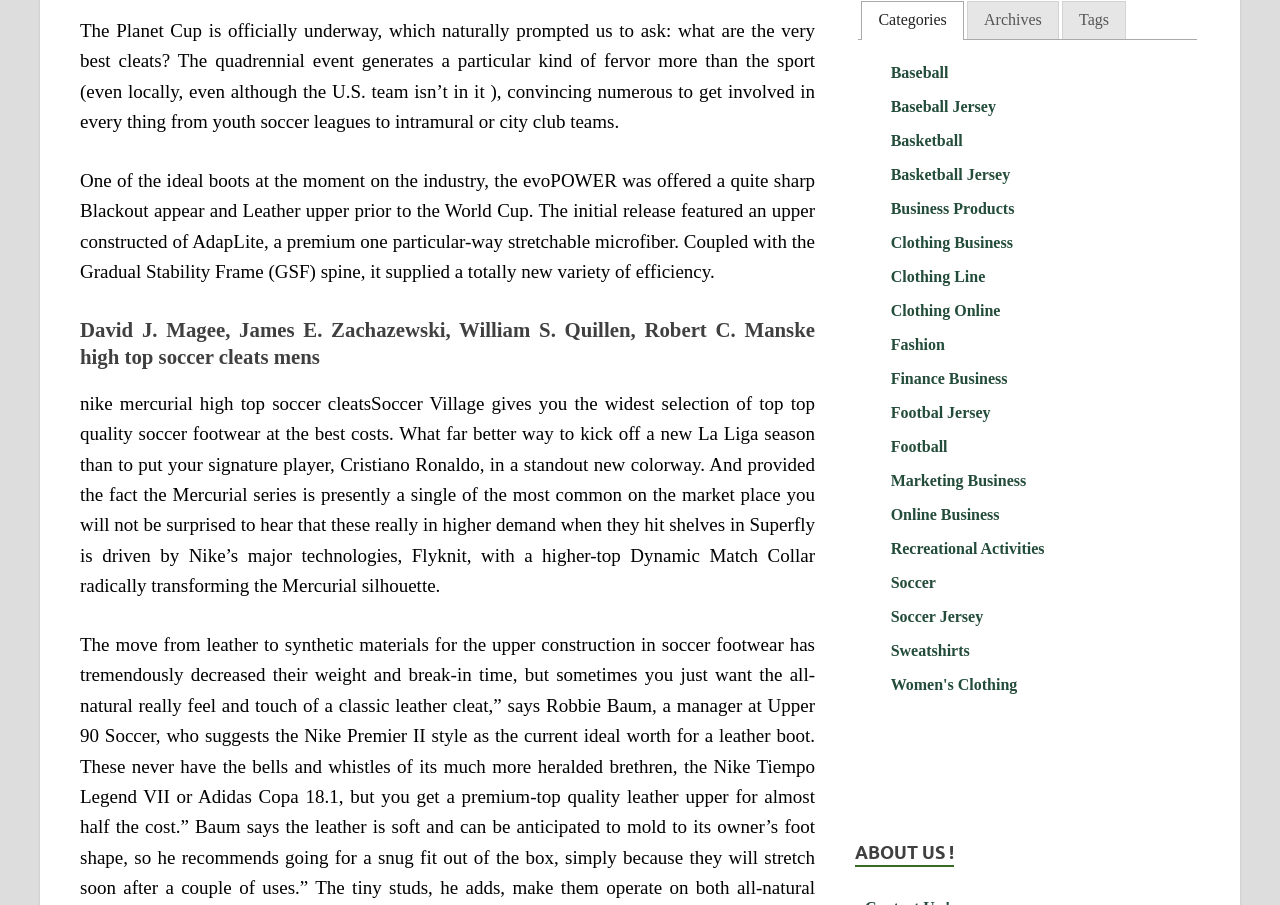Please identify the bounding box coordinates of the clickable region that I should interact with to perform the following instruction: "View the 'ABOUT US!' section". The coordinates should be expressed as four float numbers between 0 and 1, i.e., [left, top, right, bottom].

[0.668, 0.93, 0.745, 0.958]